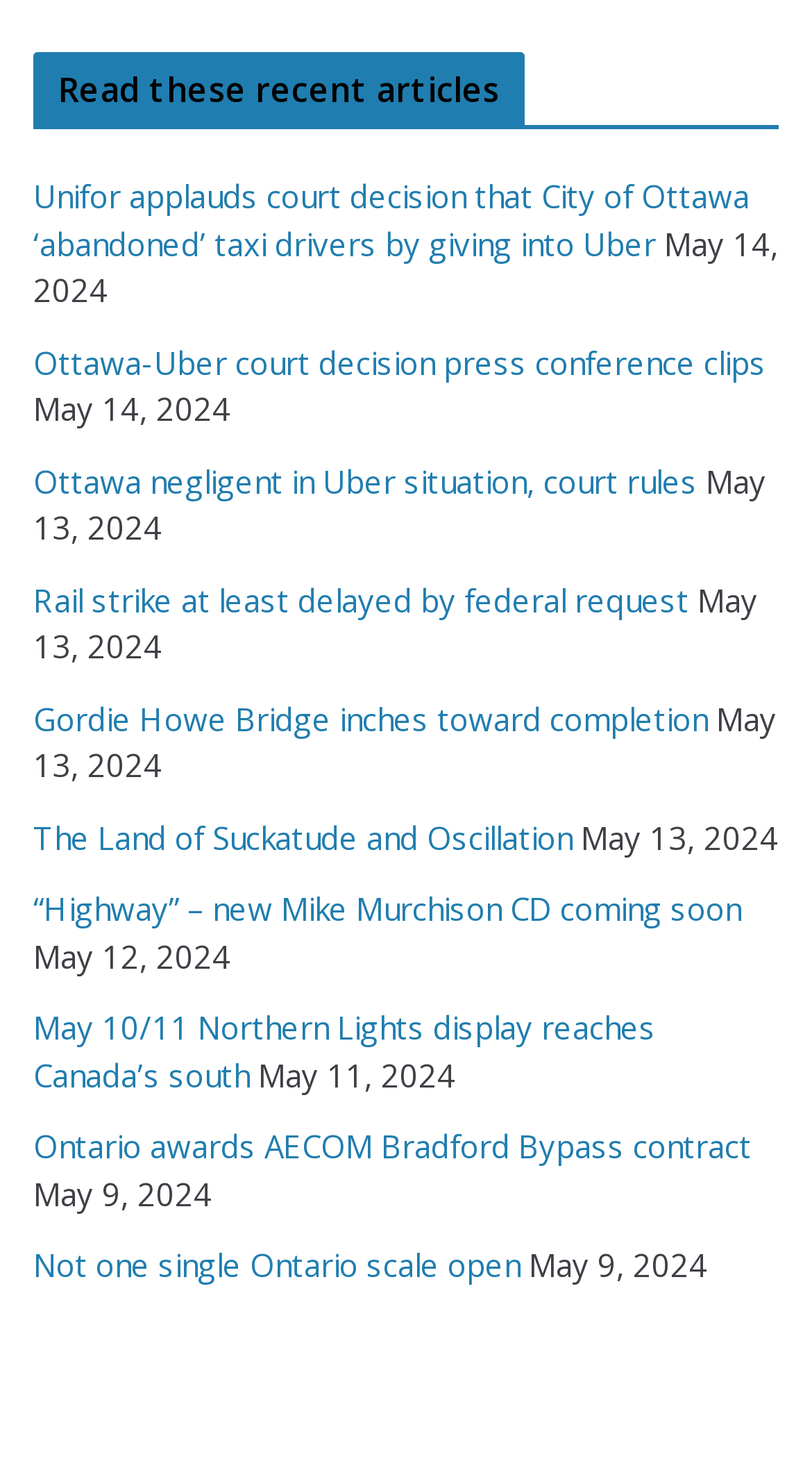How many articles are listed?
We need a detailed and exhaustive answer to the question. Please elaborate.

I counted the number of link elements with article titles, which are 11 in total.